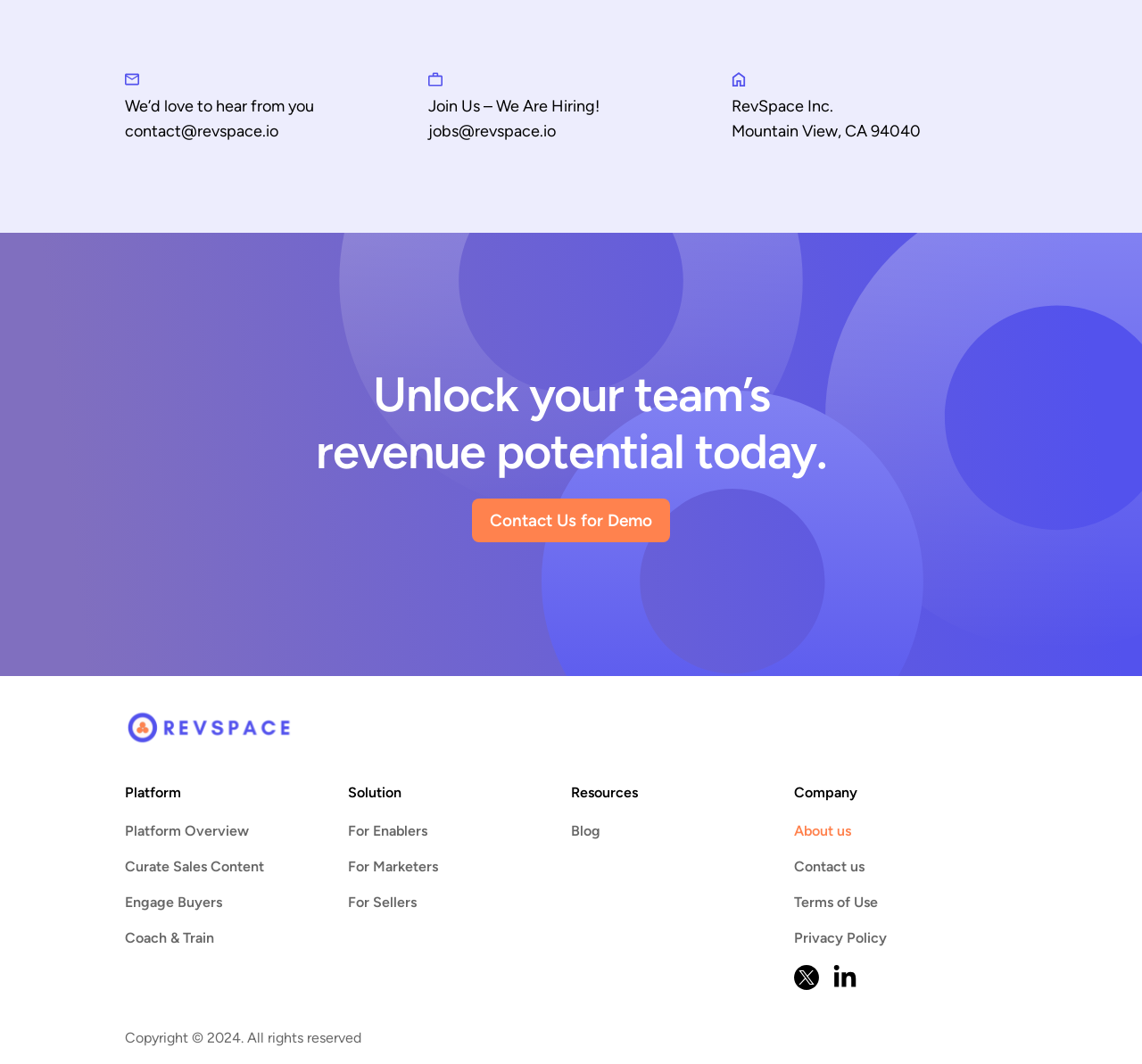What is the copyright year of the webpage?
Provide a concise answer using a single word or phrase based on the image.

2024